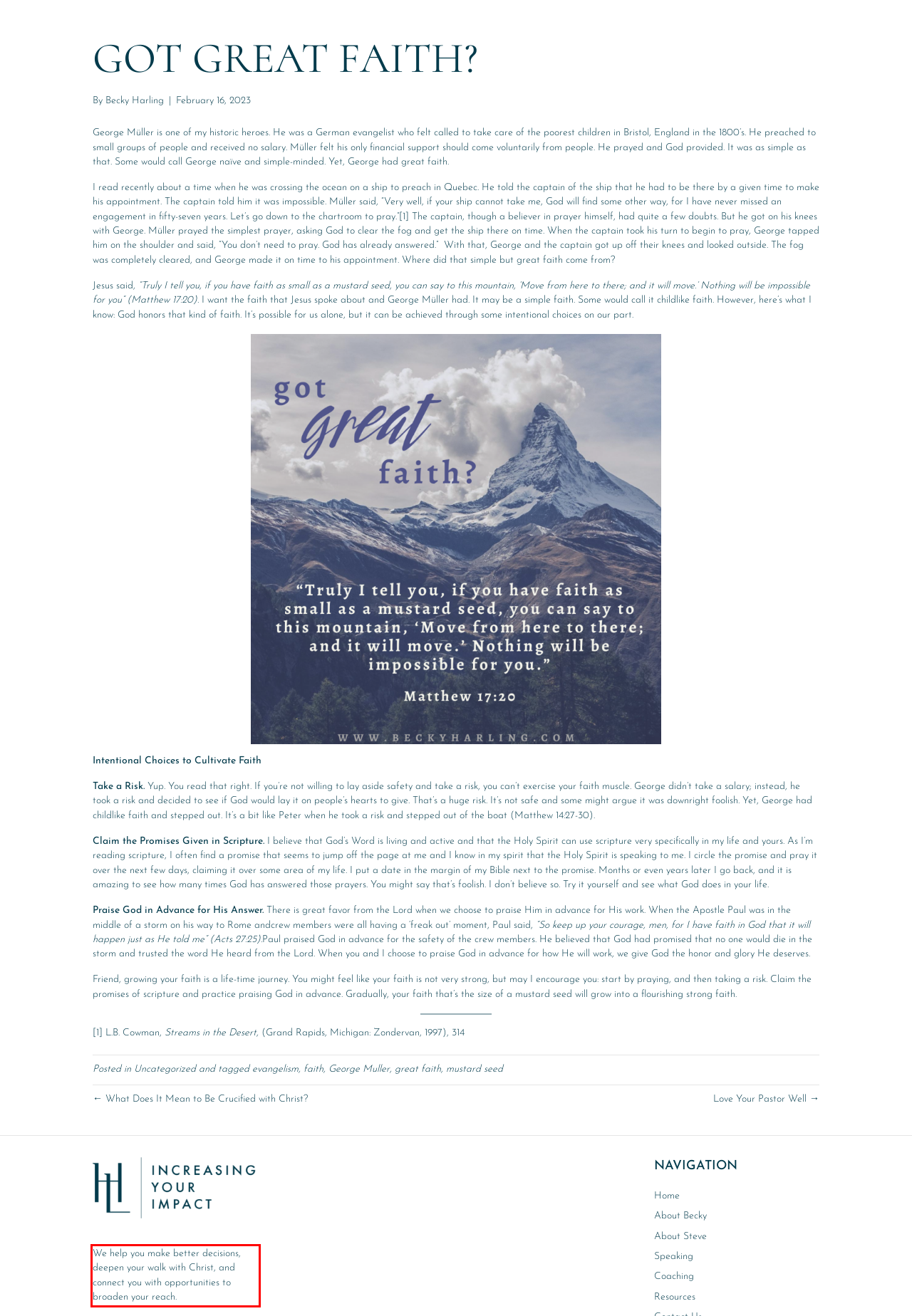Examine the webpage screenshot and use OCR to obtain the text inside the red bounding box.

We help you make better decisions, deepen your walk with Christ, and connect you with opportunities to broaden your reach.